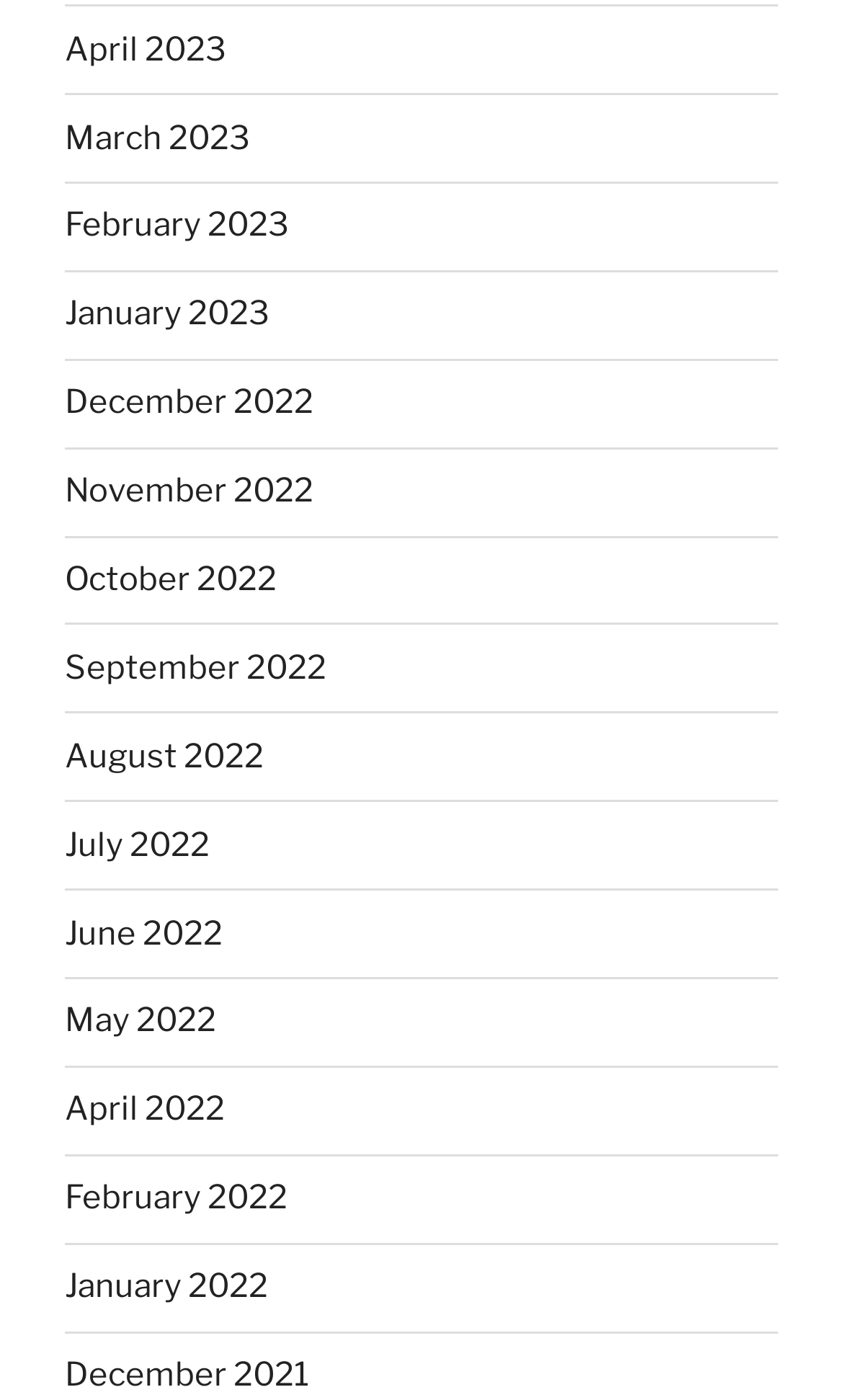What is the earliest month listed?
Based on the image, respond with a single word or phrase.

December 2021